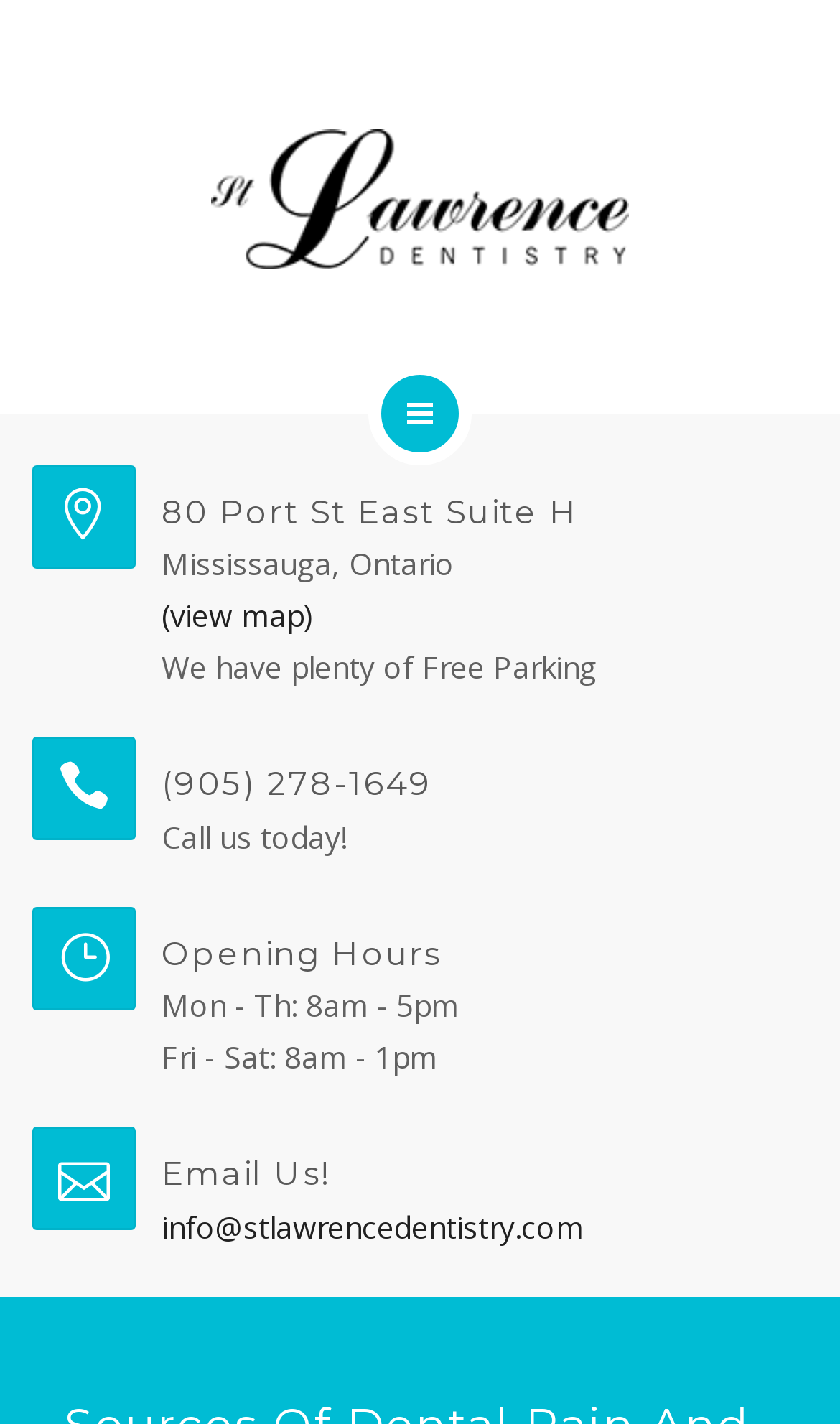Please find the bounding box coordinates of the section that needs to be clicked to achieve this instruction: "Visit the blog".

[0.062, 0.145, 0.521, 0.219]